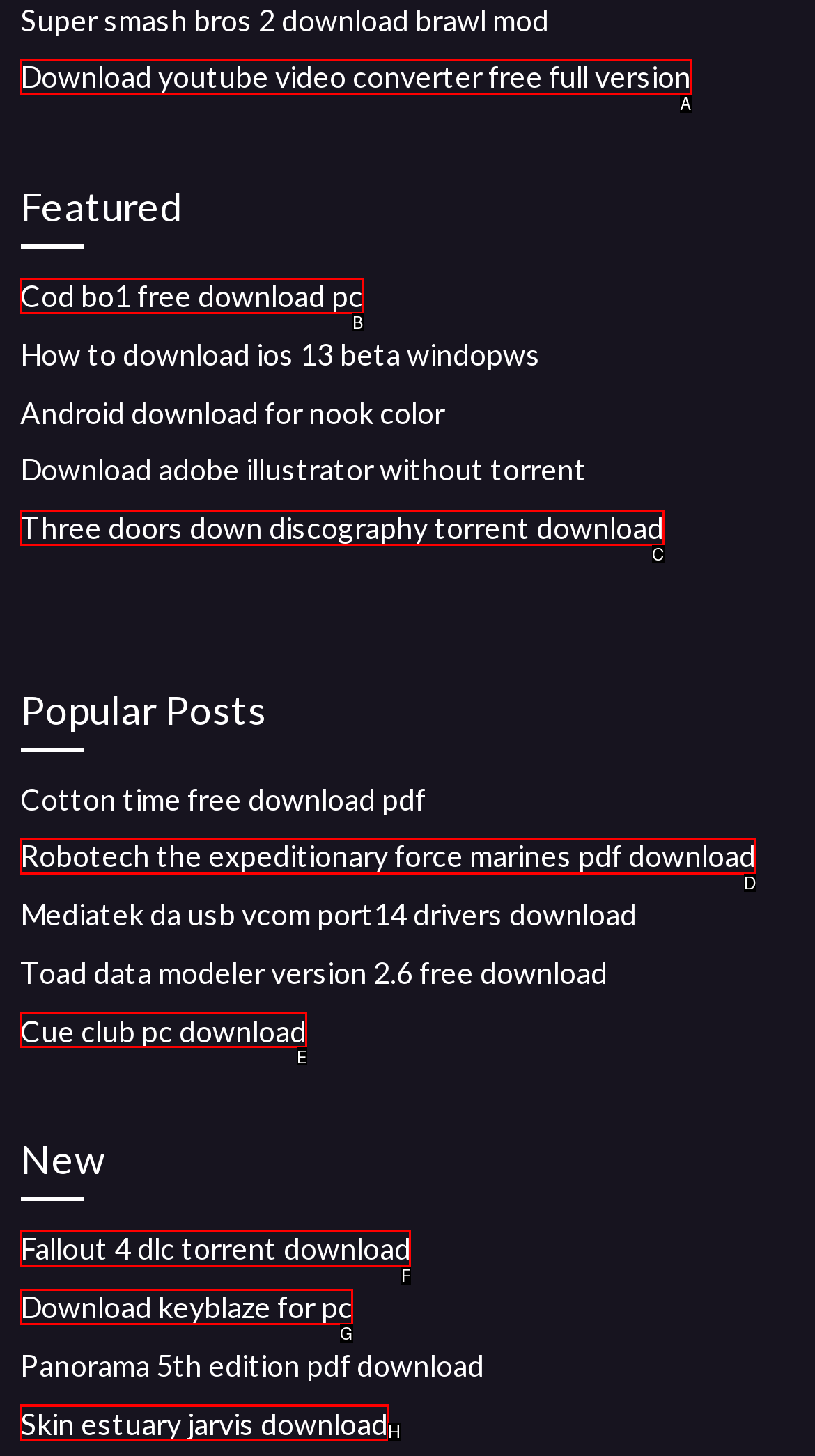Which HTML element should be clicked to complete the task: Download Fallout 4 DLC torrent? Answer with the letter of the corresponding option.

F